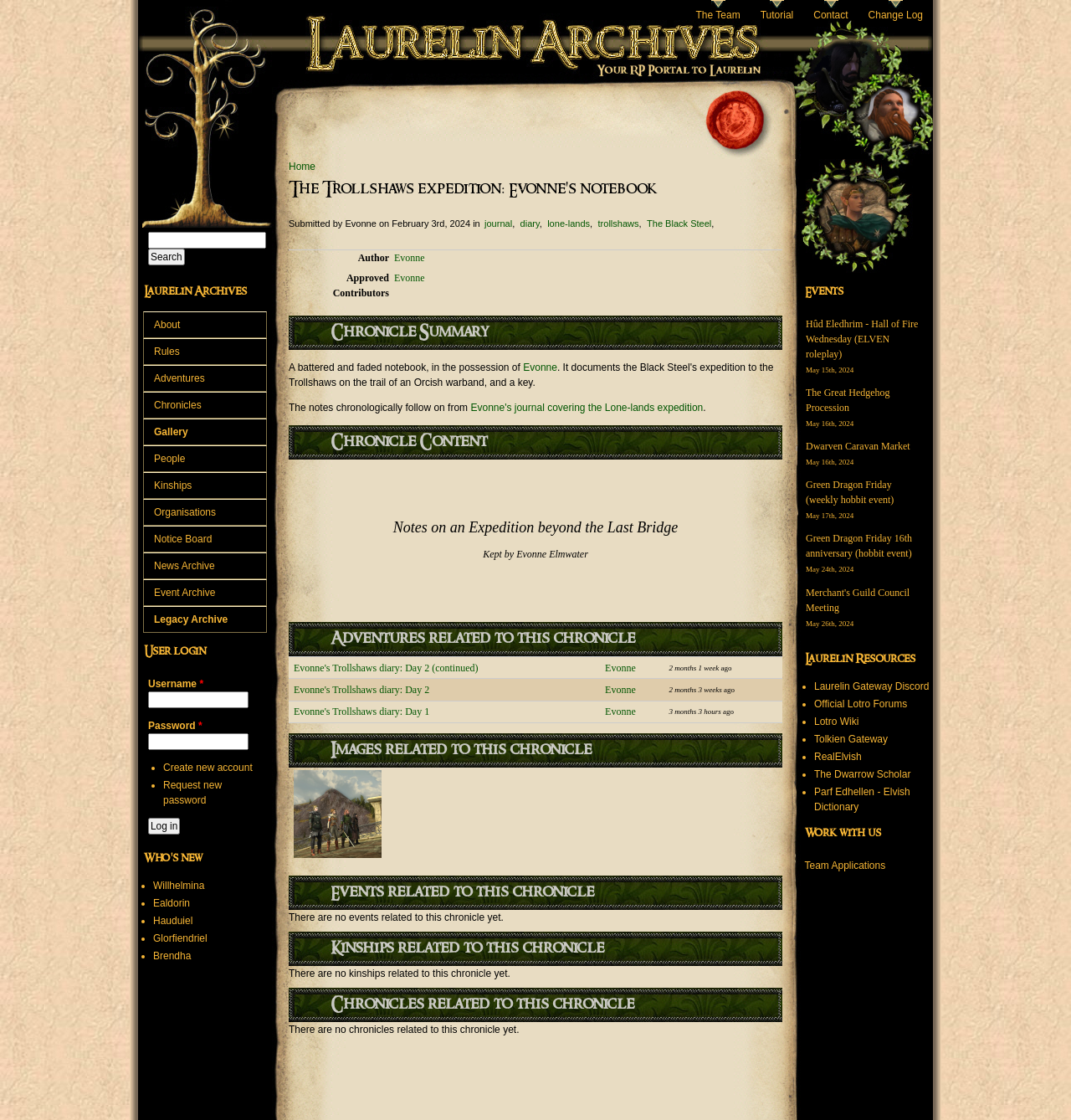Bounding box coordinates are given in the format (top-left x, top-left y, bottom-right x, bottom-right y). All values should be floating point numbers between 0 and 1. Provide the bounding box coordinate for the UI element described as: Evonne's Trollshaws diary: Day 1

[0.274, 0.63, 0.401, 0.641]